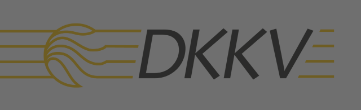Provide an in-depth description of all elements within the image.

The image features the logo of the German Weather Service's association, DKKV (Deutscher Wetterdienst Kompetenzzentrum für Klima- und Versicherung), prominently displayed in a modern design. The logo is characterized by the bold, stylized lettering "DKKV," which stands out prominently in a dark shade against a subtle gray background. The design also includes flowing lines that evoke the movement of weather patterns, rendered in a soft gold color, suggesting expertise in meteorological services. This image symbolizes DKKV's commitment to providing informed guidance and expertise regarding weather phenomena and their impacts.